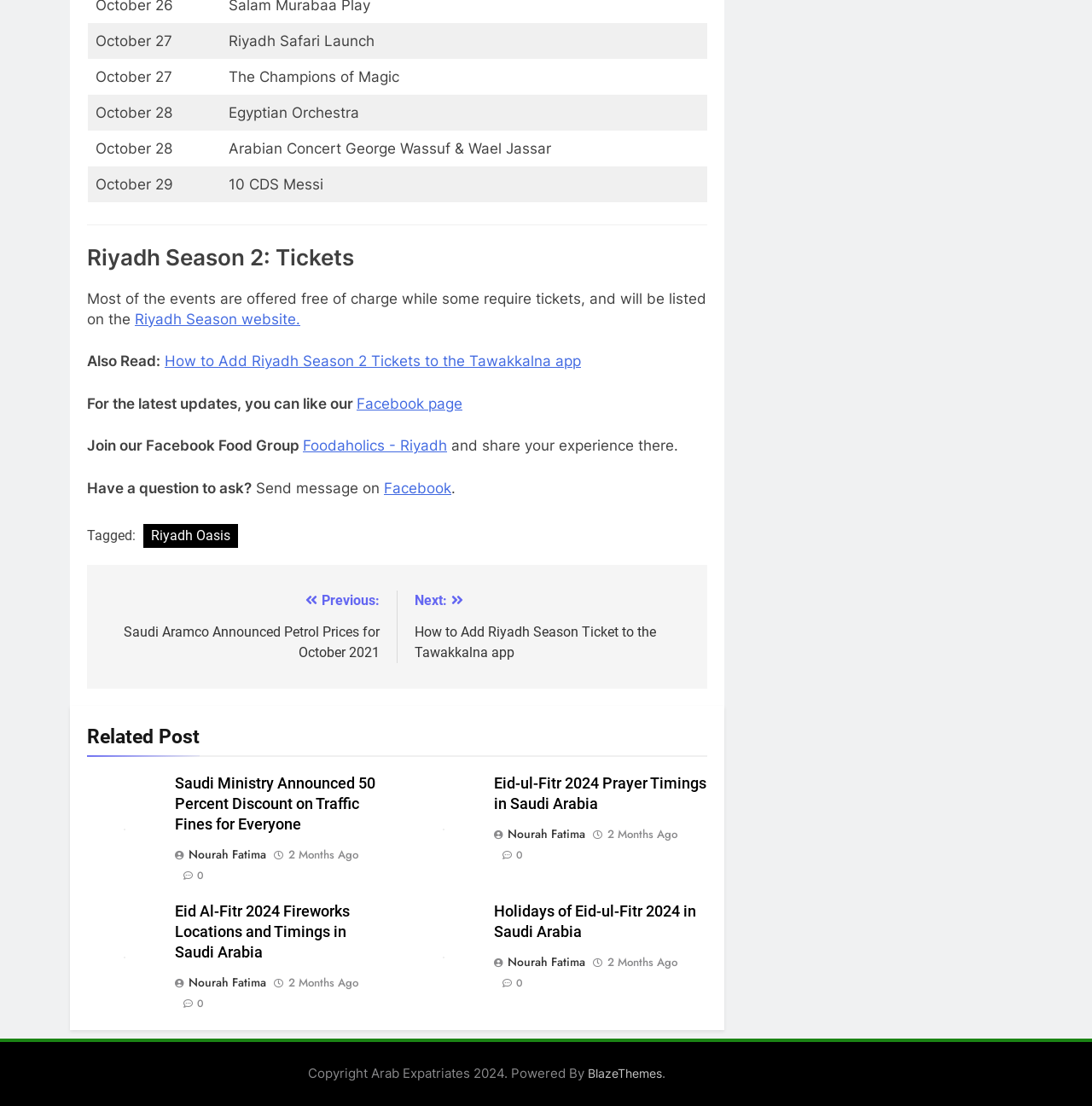Locate the bounding box coordinates of the element that should be clicked to fulfill the instruction: "Click on Riyadh Season 2: Tickets".

[0.08, 0.22, 0.648, 0.244]